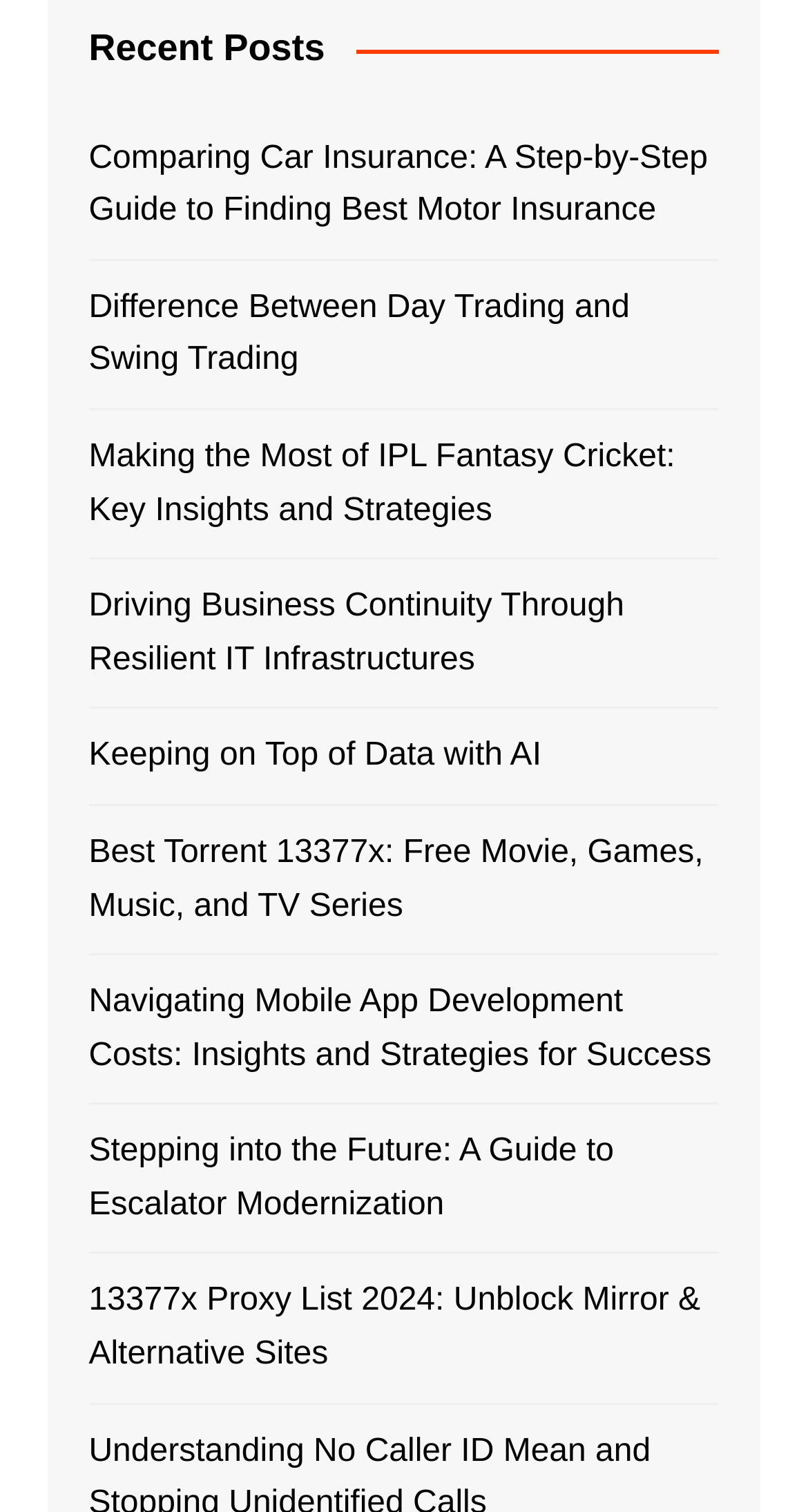Please identify the bounding box coordinates of the area that needs to be clicked to follow this instruction: "Explore the guide to Escalator Modernization".

[0.11, 0.745, 0.89, 0.815]